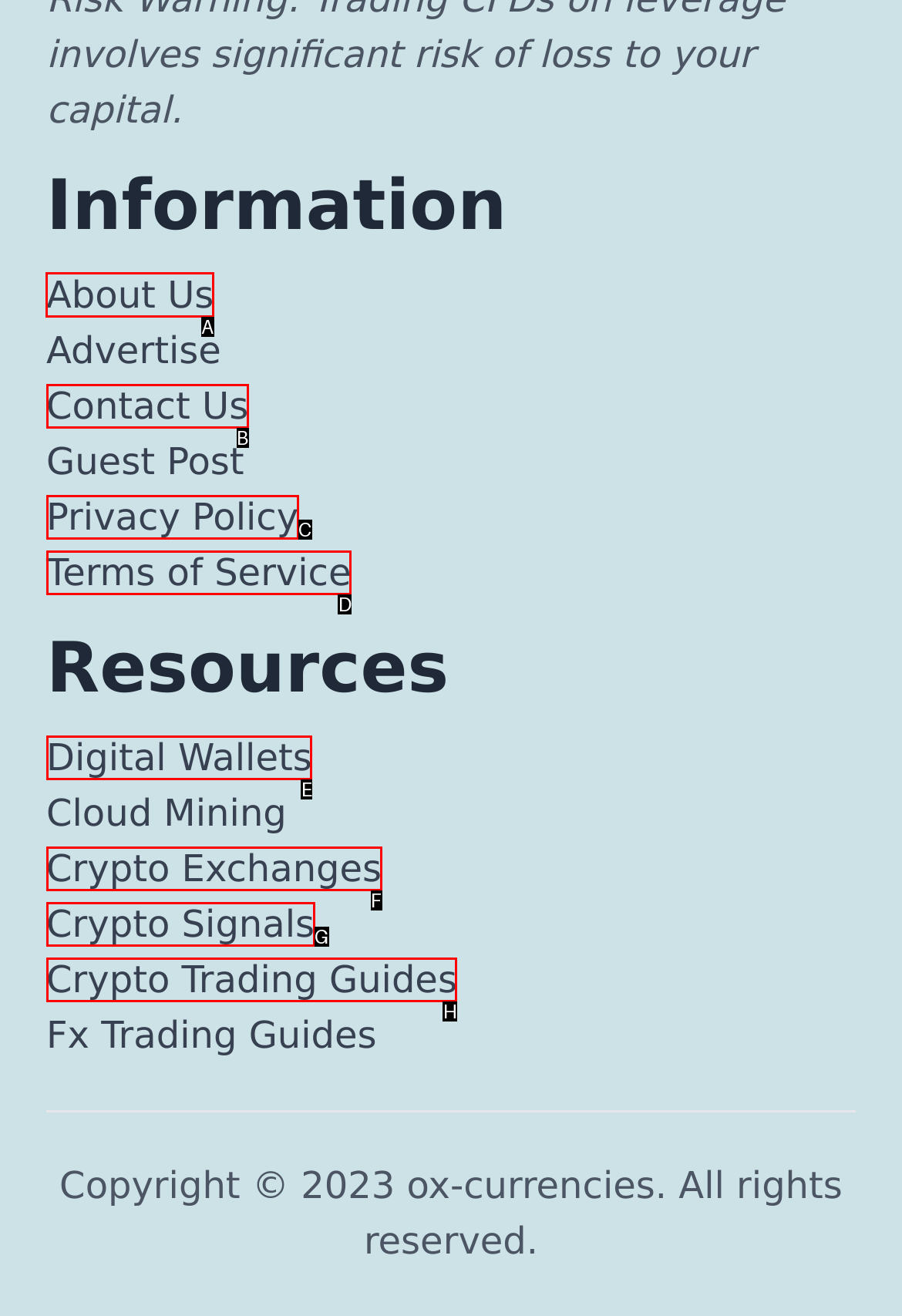To achieve the task: Click on About Us, indicate the letter of the correct choice from the provided options.

A